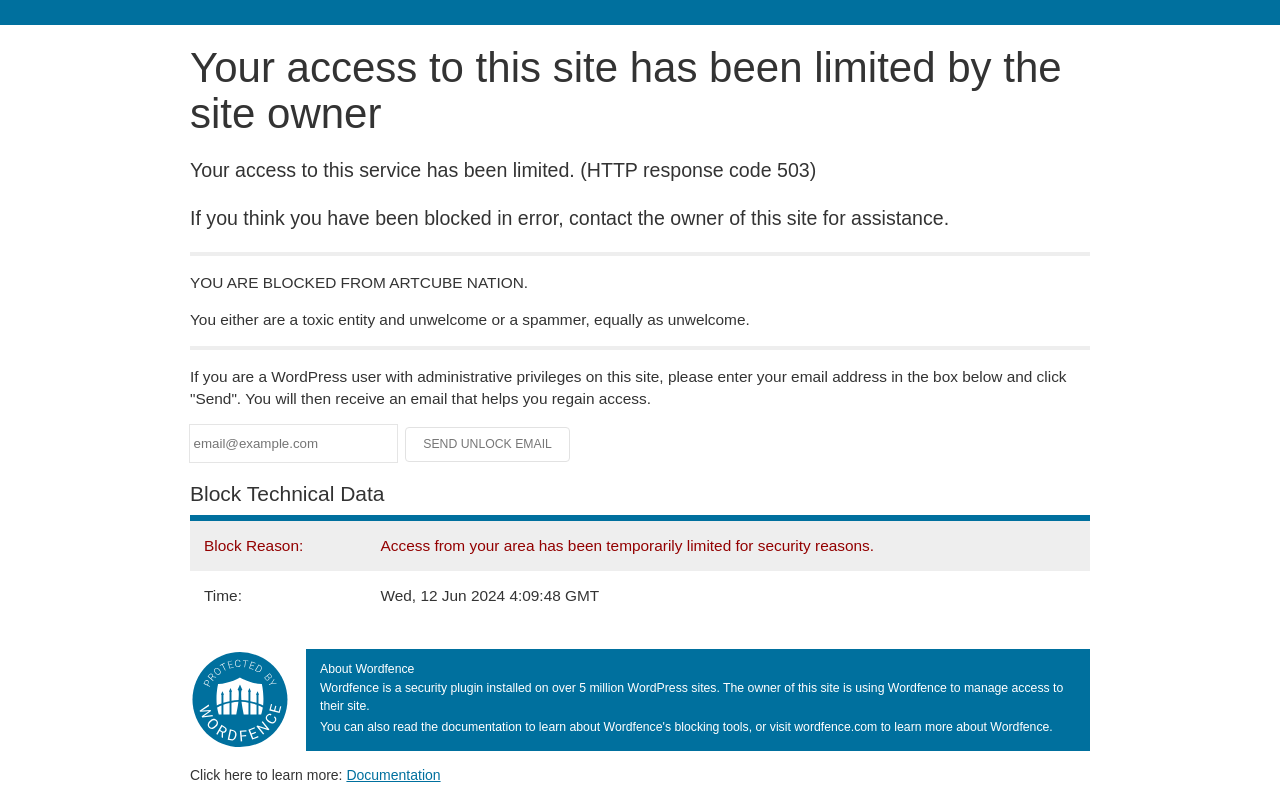What is the function of the 'Send Unlock Email' button?
Provide a concise answer using a single word or phrase based on the image.

Send unlock email